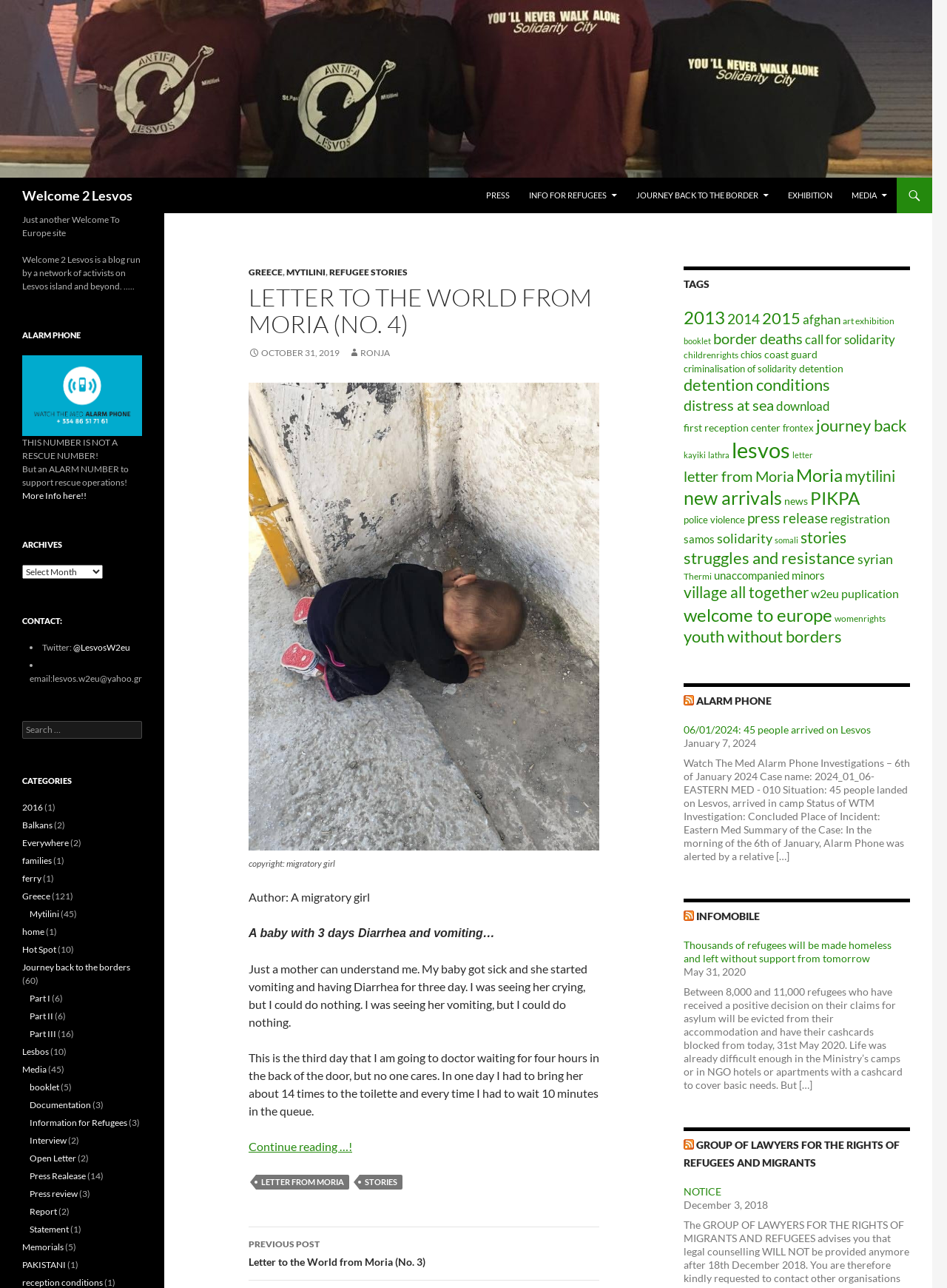Identify the bounding box for the UI element specified in this description: "solidarity". The coordinates must be four float numbers between 0 and 1, formatted as [left, top, right, bottom].

[0.757, 0.412, 0.816, 0.424]